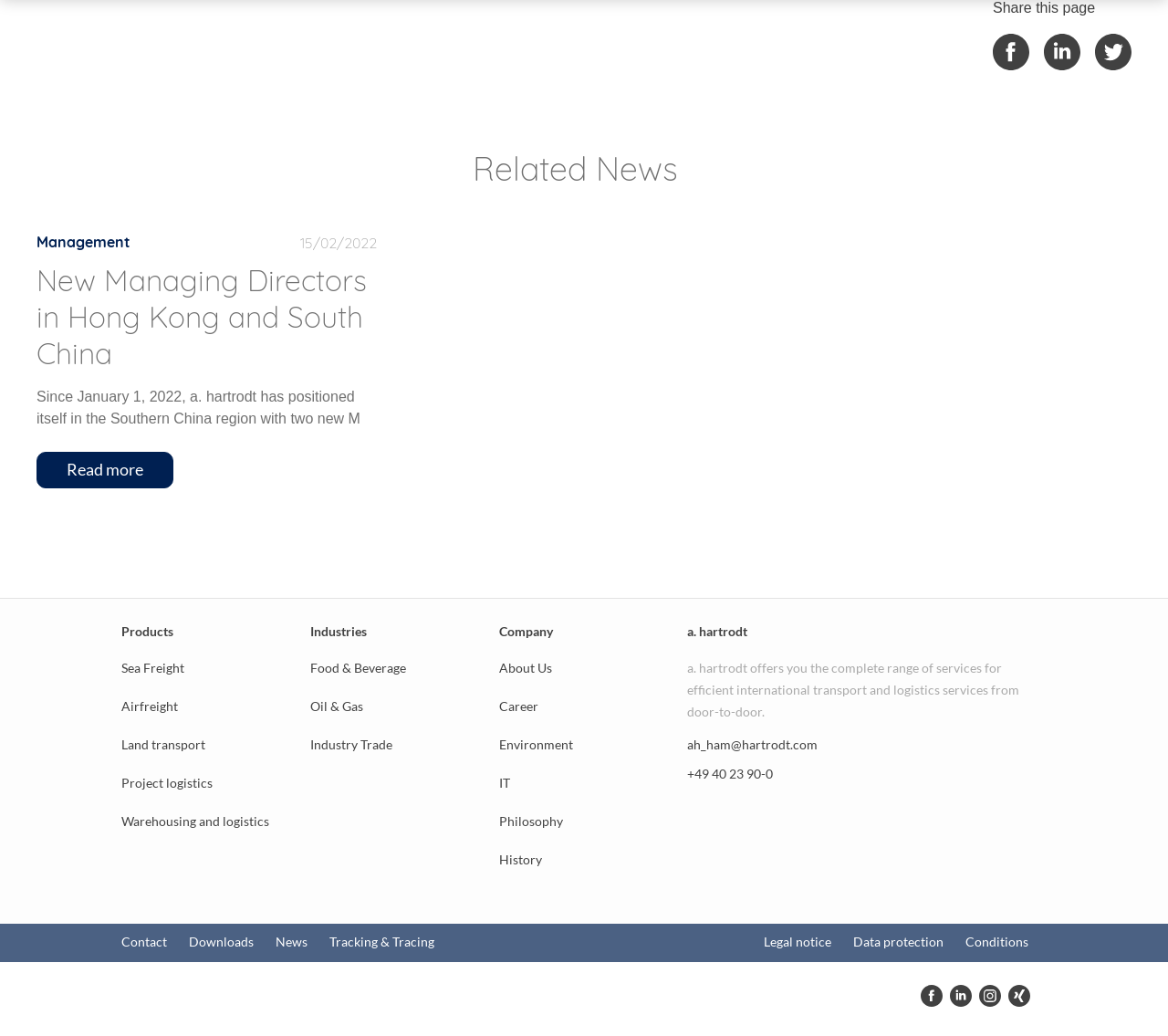Locate the bounding box coordinates of the area where you should click to accomplish the instruction: "View Products".

[0.104, 0.602, 0.149, 0.618]